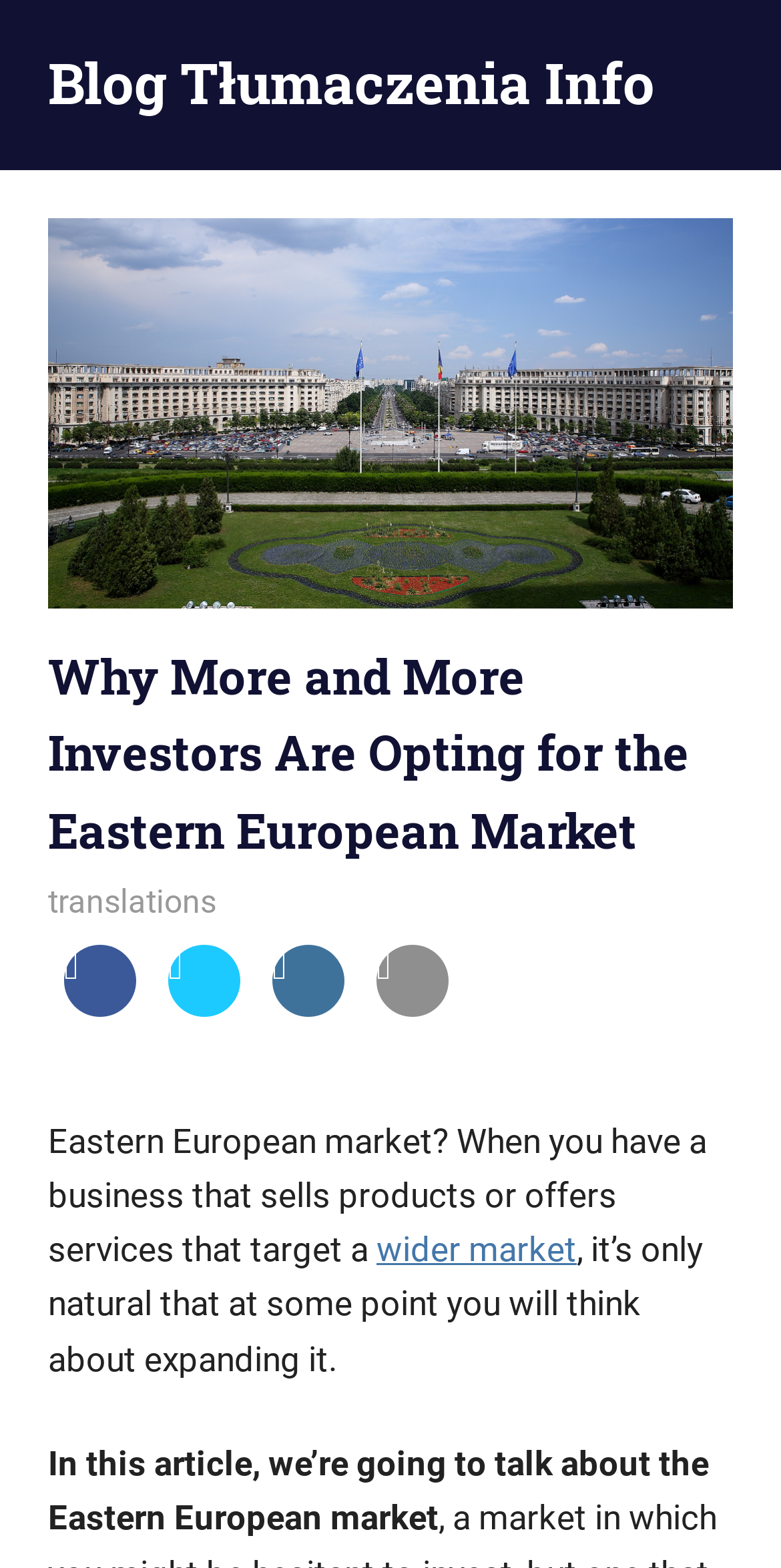Show the bounding box coordinates of the element that should be clicked to complete the task: "Visit the blog".

[0.062, 0.029, 0.838, 0.077]